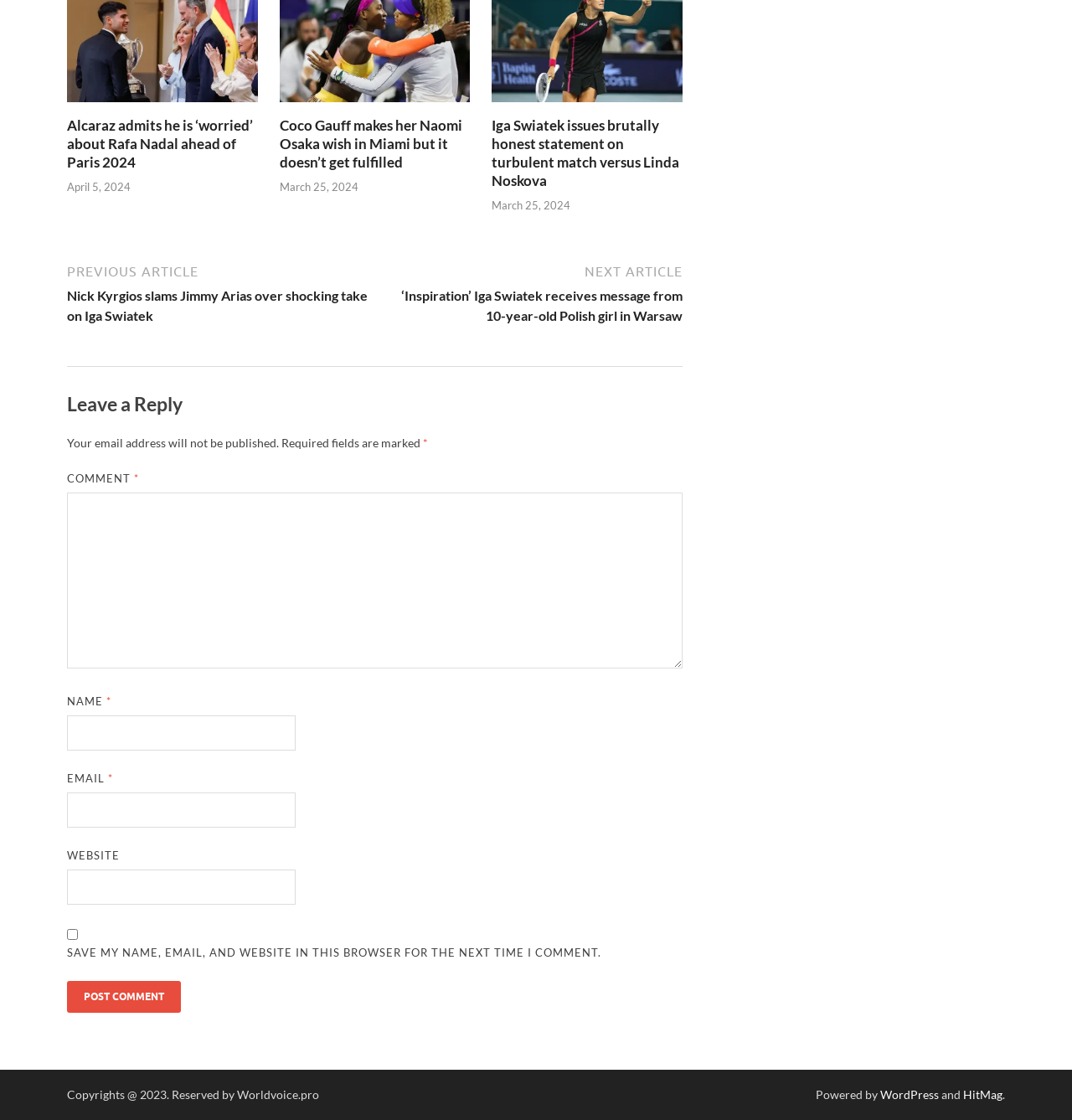What is the name of the platform powering the website?
Please respond to the question with a detailed and well-explained answer.

I found the name of the platform by looking at the footer of the webpage, where it says 'Powered by WordPress'.